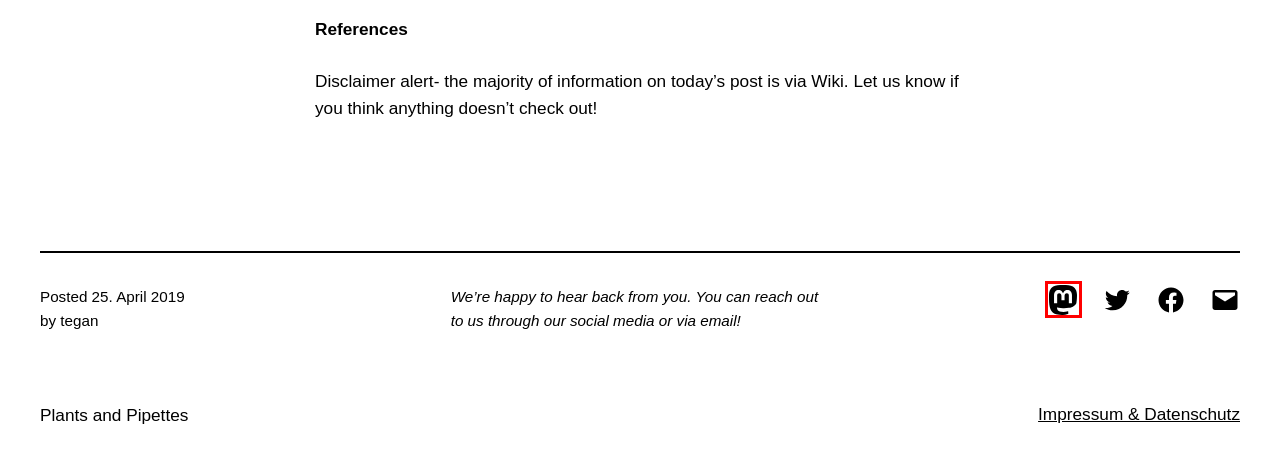You have a screenshot of a webpage with a red bounding box around a UI element. Determine which webpage description best matches the new webpage that results from clicking the element in the bounding box. Here are the candidates:
A. All episodes – Plants and Pipettes
B. Impressum & Datenschutz – Plants and Pipettes
C. about us – Plants and Pipettes
D. Plants and Pipettes (@plantsandpipettes@podcasts.social) - Podcasts Social
E. Rubber tree – Plants and Pipettes
F. All posts – Plants and Pipettes
G. support us – Plants and Pipettes
H. Plants and Pipettes – we talk about plants and (used to) use pipettes

D